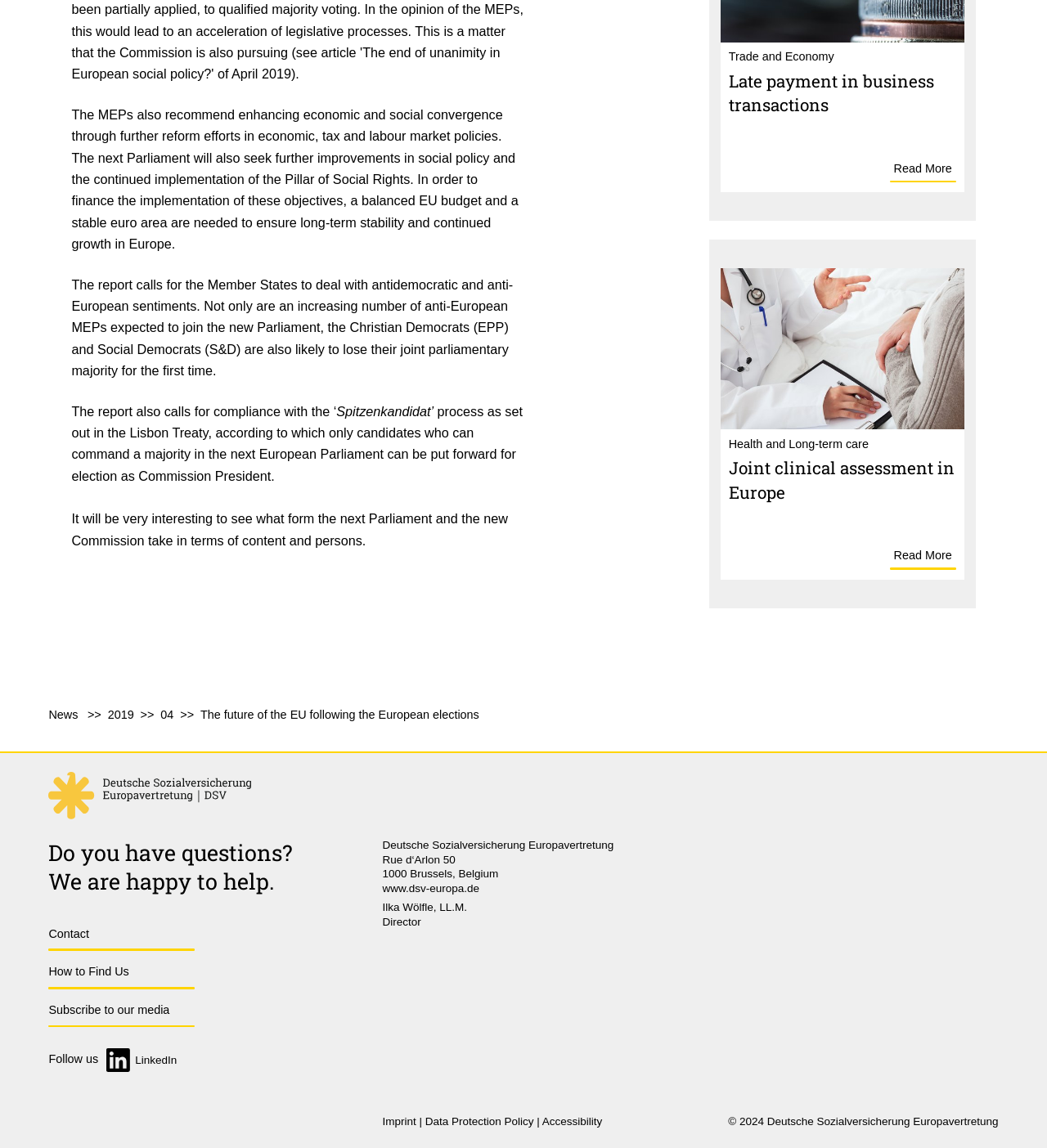Provide a short answer using a single word or phrase for the following question: 
How many 'Read More' links are there?

2